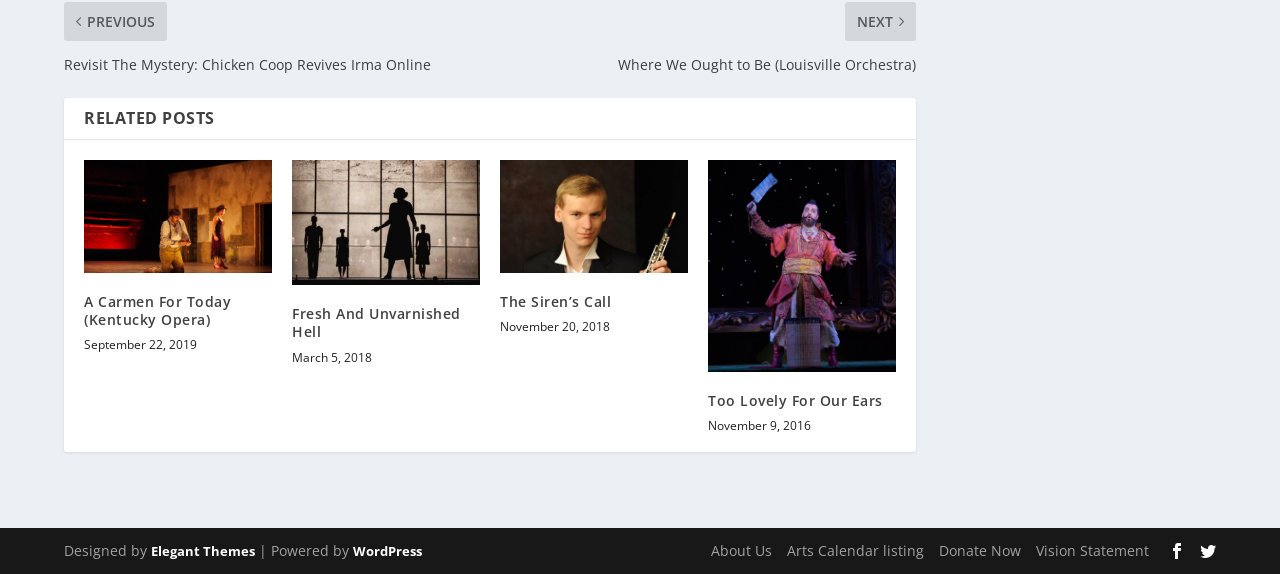Please give a one-word or short phrase response to the following question: 
How many related posts are there?

4